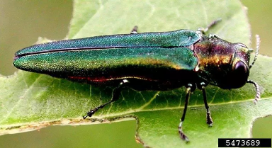Describe all elements and aspects of the image.

The image displays an Emerald Ash Borer (EAB), a strikingly iridescent beetle known for its vibrant green coloration. This invasive species, native to northeastern Asia, is notorious for its devastating impact on ash trees, leading to the decline and death of affected trees within three to five years of infestation. The beetle's elongated body and metallic sheen are characteristic features that highlight its unique beauty, despite the ecological harm it causes. The EAB was first identified in Concord, New Hampshire, in March 2013, and continues to pose a significant threat to local ash tree populations. This image is attributed to Leah Bauer of the USDA Forest Service Northern Research Station and is indexed in the Bugwood.org database.